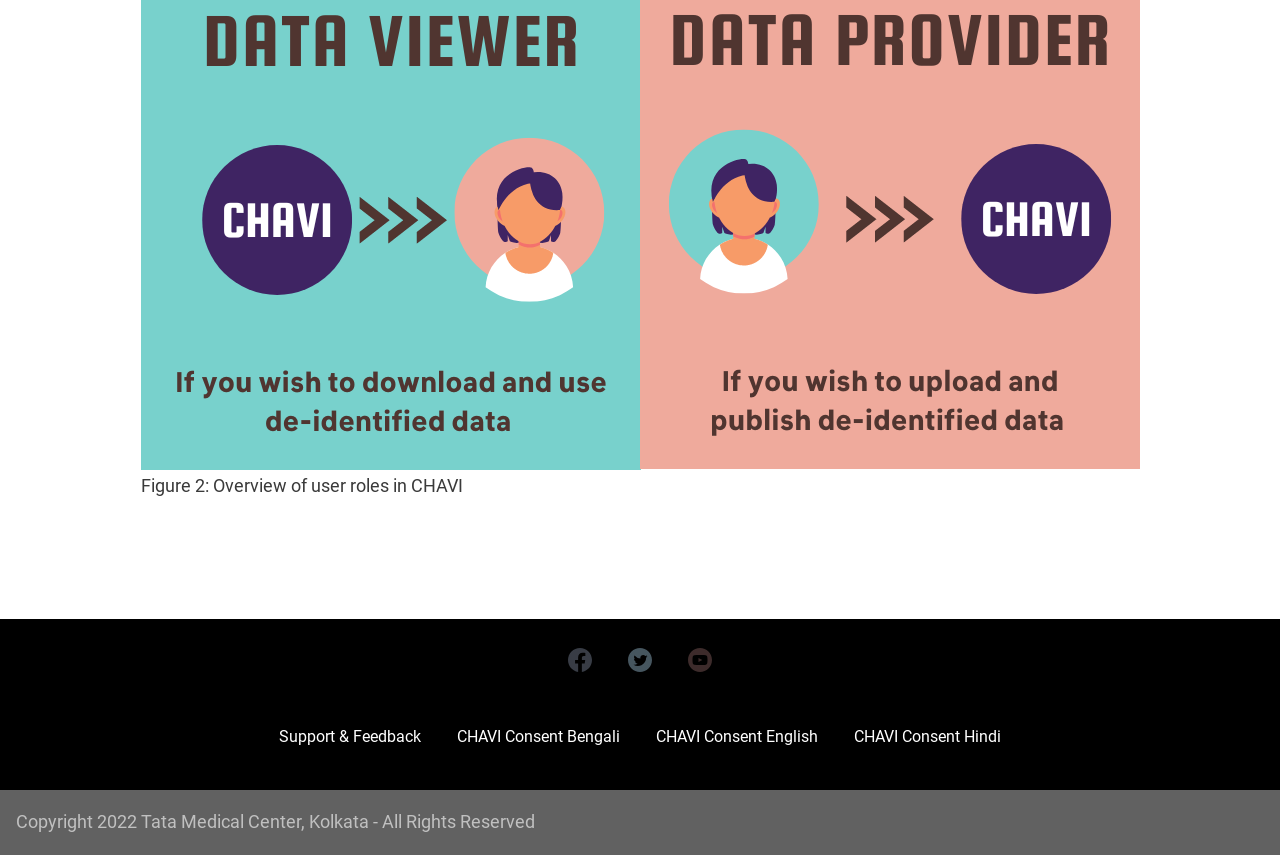Given the element description CHAVI Consent Bengali, predict the bounding box coordinates for the UI element in the webpage screenshot. The format should be (top-left x, top-left y, bottom-right x, bottom-right y), and the values should be between 0 and 1.

[0.345, 0.831, 0.497, 0.893]